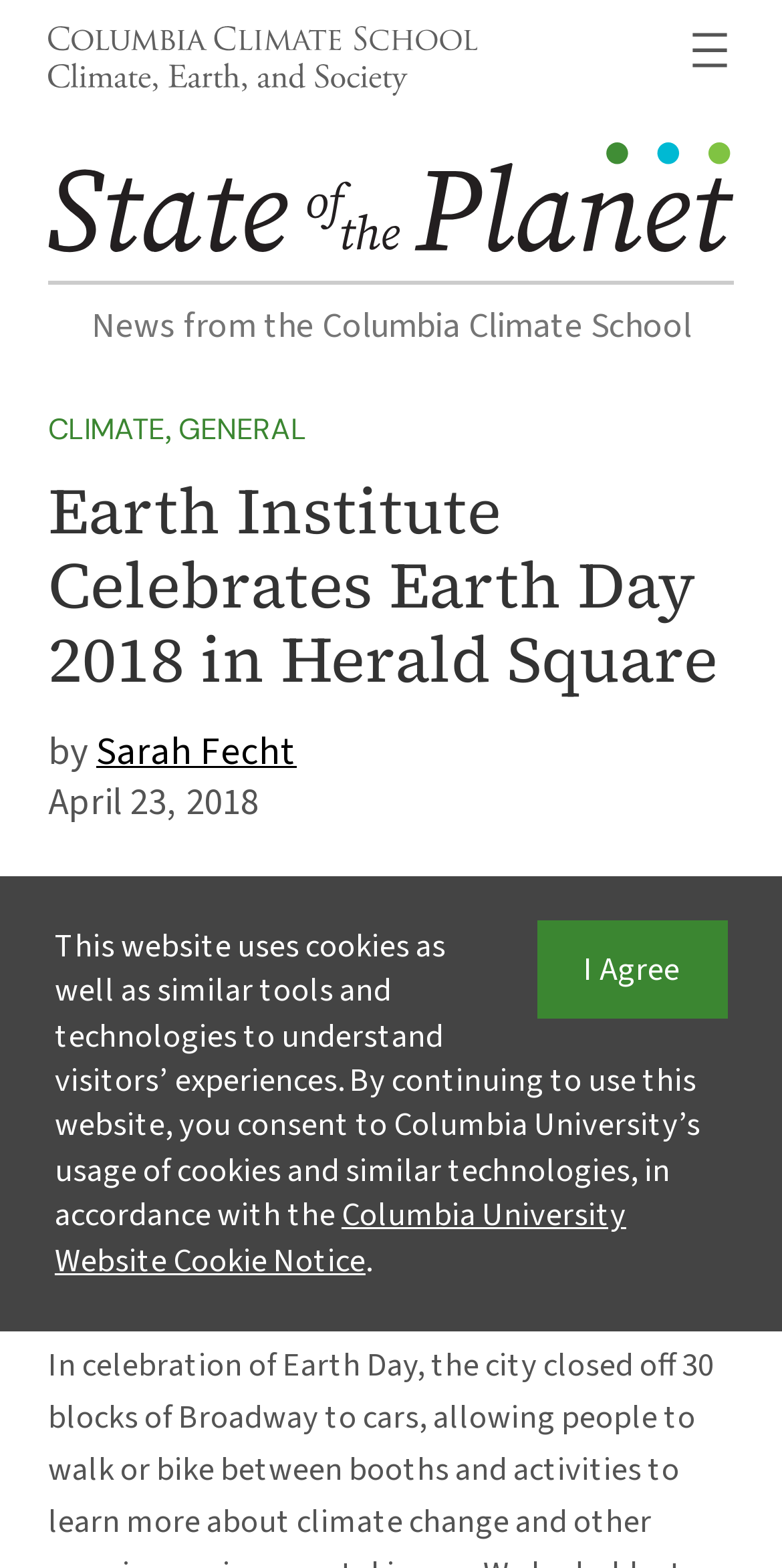Determine the bounding box coordinates of the region that needs to be clicked to achieve the task: "Click the link to Columbia Climate School".

[0.062, 0.039, 0.611, 0.069]